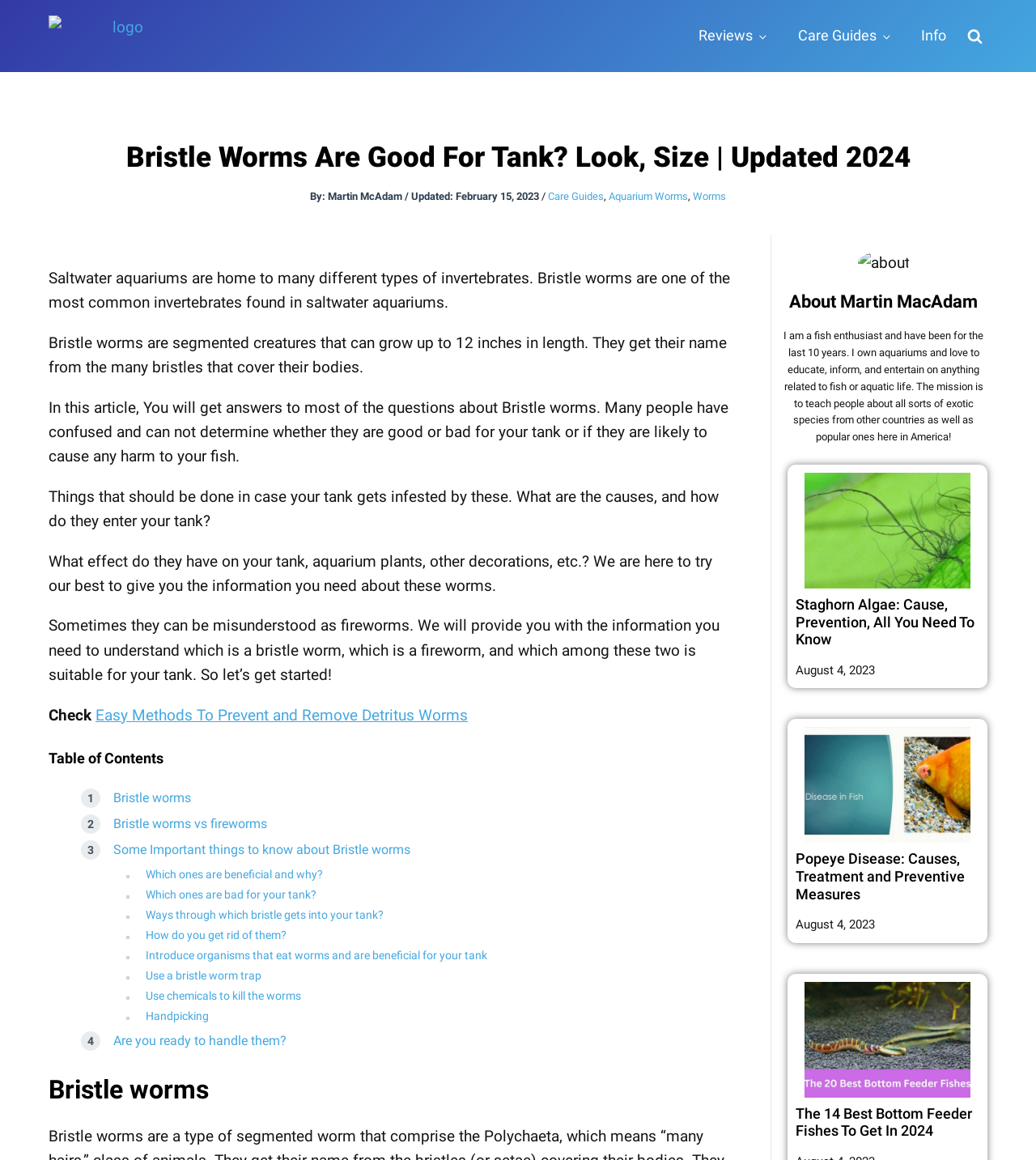Please identify the bounding box coordinates of the element that needs to be clicked to execute the following command: "Visit the Lancaster Chiropractors website". Provide the bounding box using four float numbers between 0 and 1, formatted as [left, top, right, bottom].

None